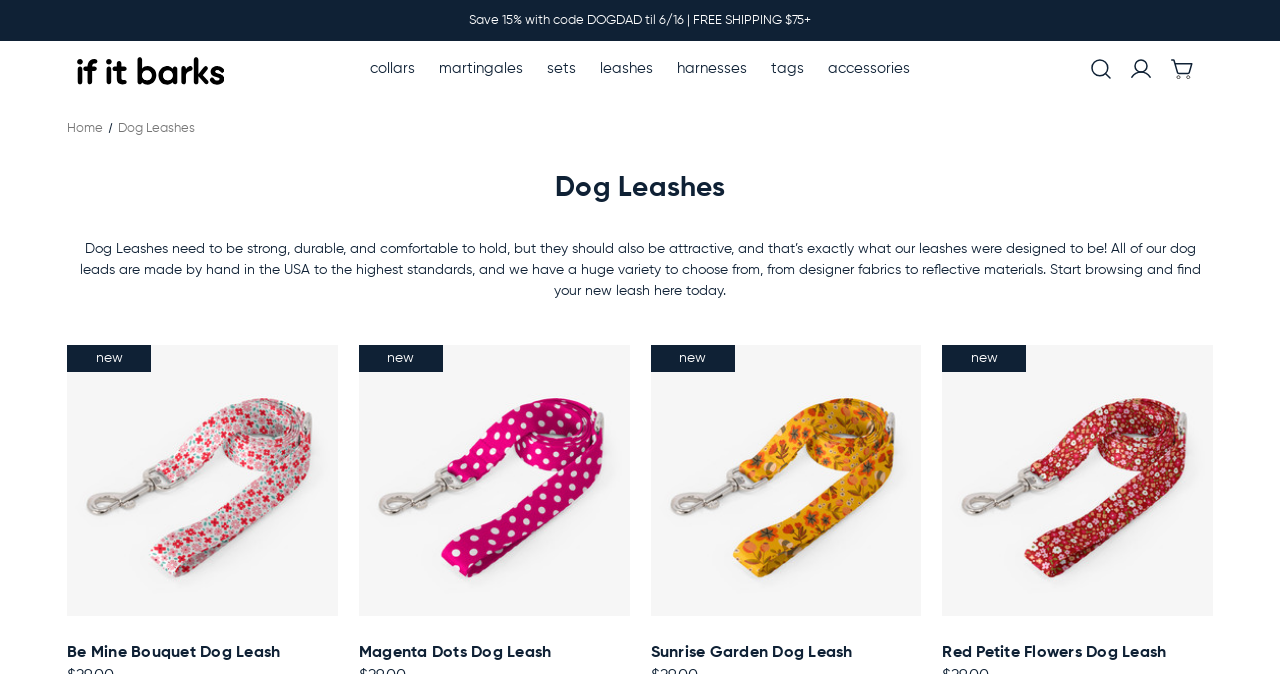Find the bounding box coordinates for the UI element that matches this description: "Red Petite Flowers Dog Leash".

[0.736, 0.952, 0.948, 0.985]